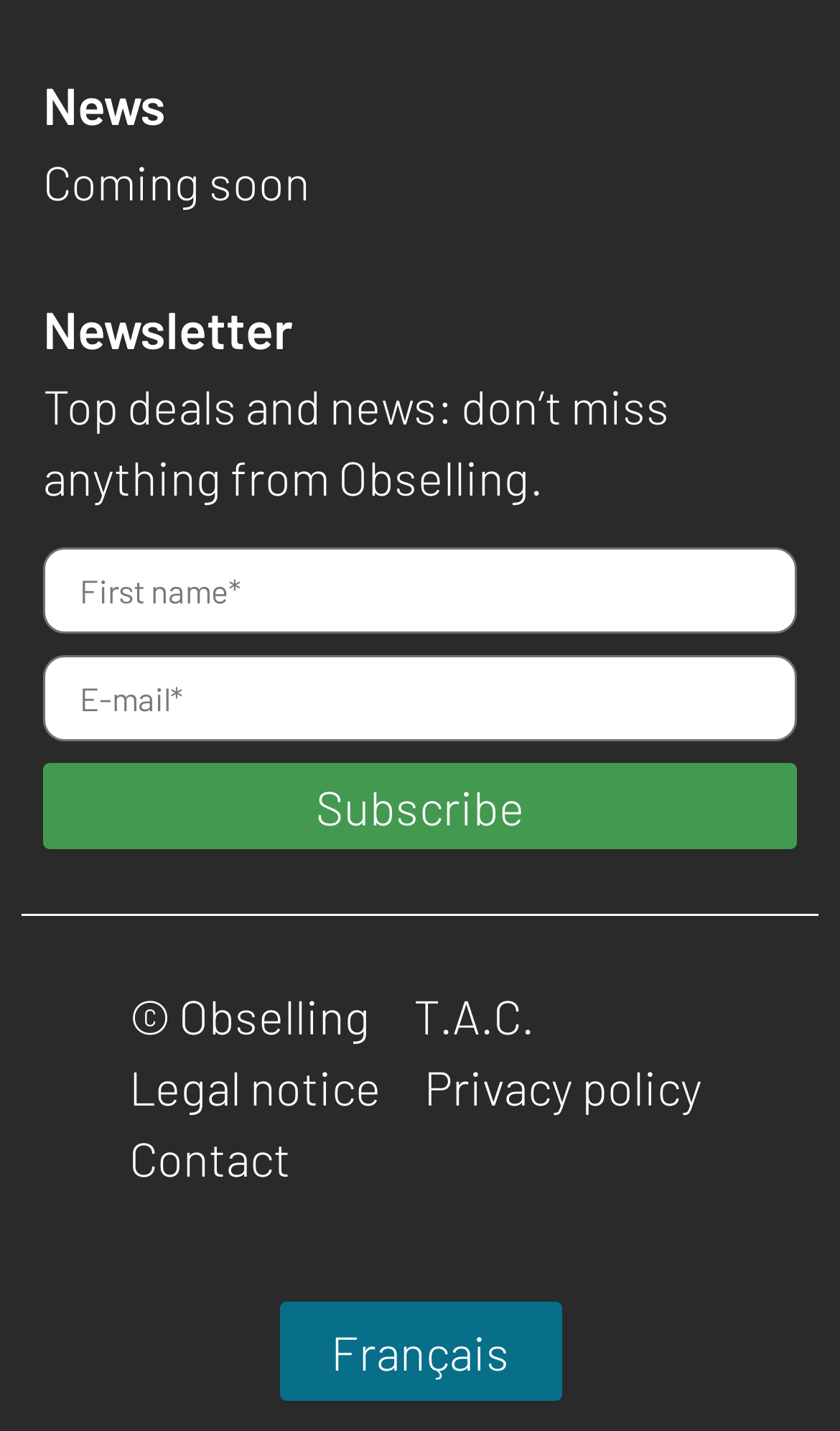Please provide a one-word or phrase answer to the question: 
What is the purpose of the newsletter?

To receive top deals and news